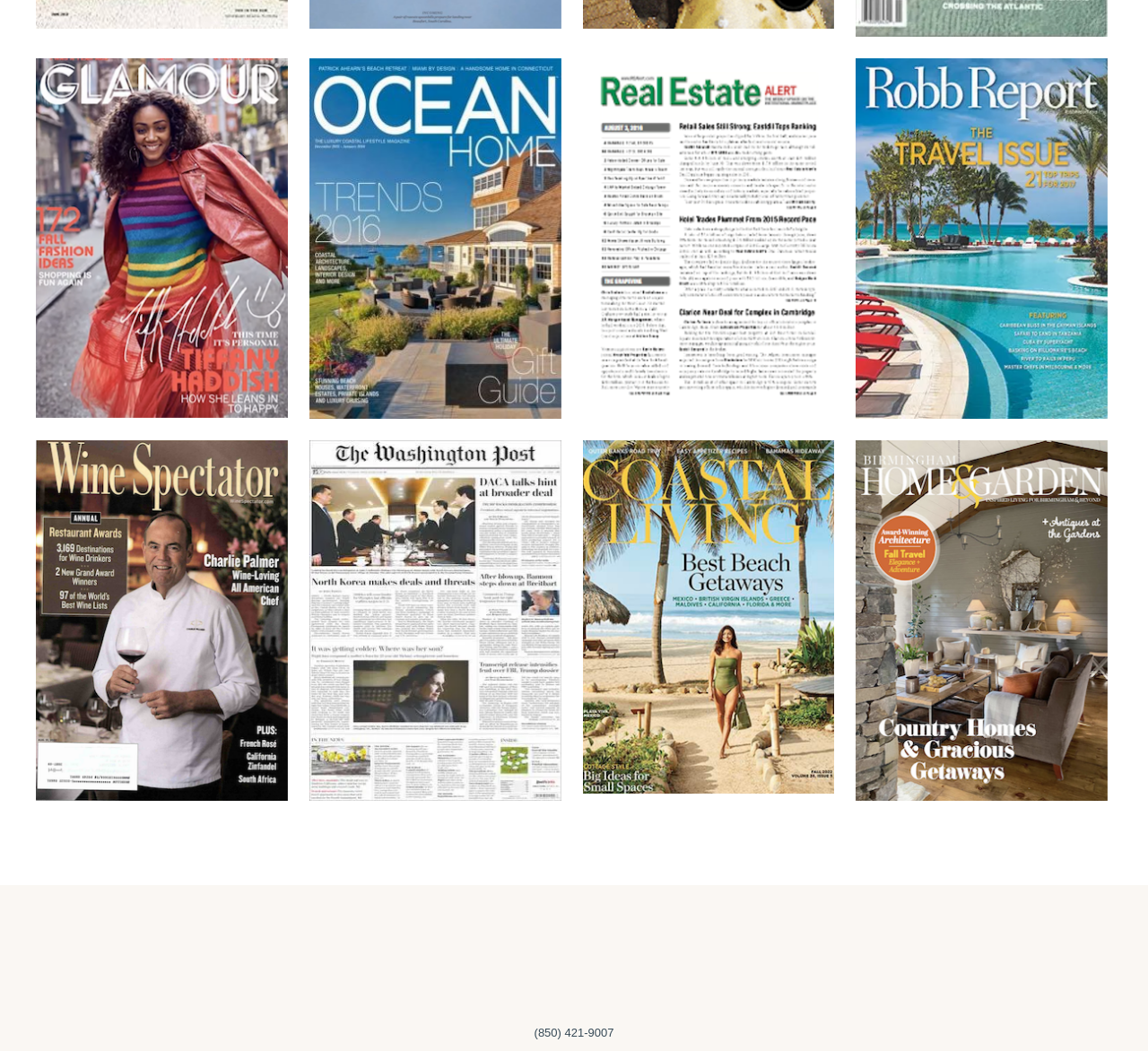Locate the bounding box coordinates of the area where you should click to accomplish the instruction: "click the link to Screenshot 2022-10-26 at 11.46.01 AM".

[0.031, 0.055, 0.251, 0.397]